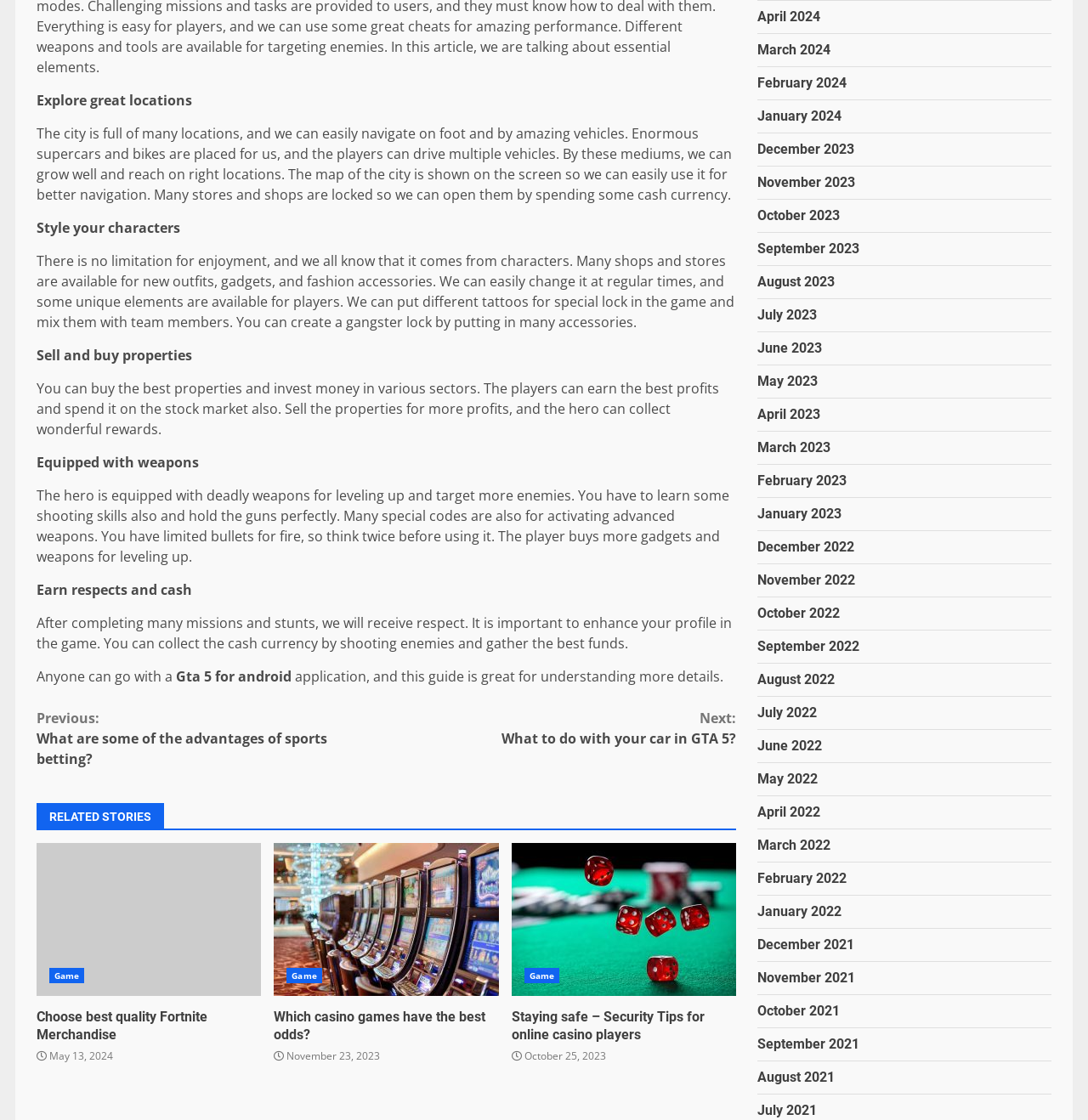What is the category of the related stories section?
Carefully analyze the image and provide a thorough answer to the question.

The related stories section appears to be categorized under 'Game', as evident from the links to articles such as 'Choose best quality Fortnite Merchandise' and 'Which casino games have the best odds?'.